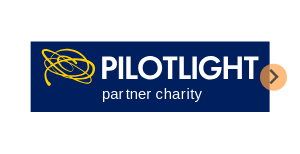Answer the question below in one word or phrase:
What is the symbolic meaning of the yellow font?

clarity and support